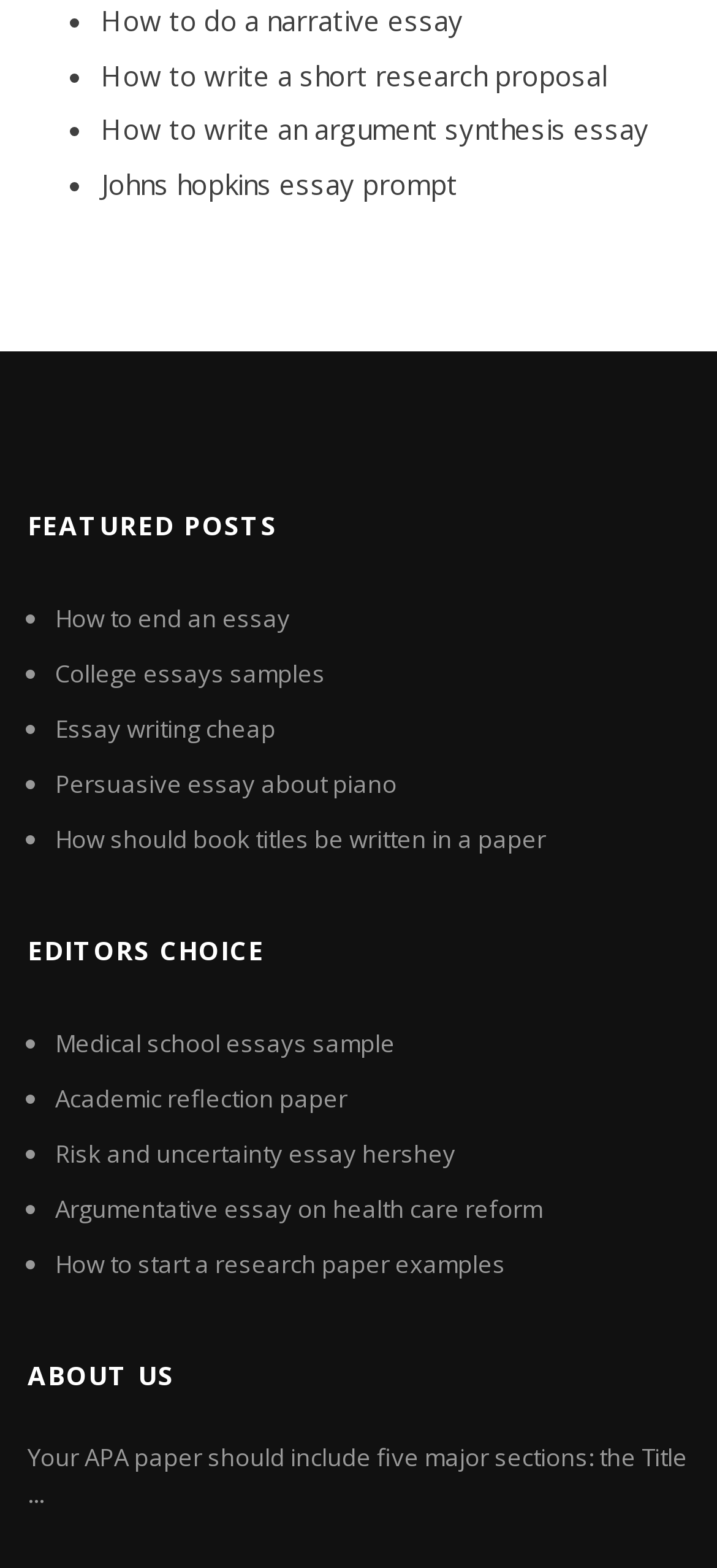Provide a brief response using a word or short phrase to this question:
What is the last section on the webpage?

ABOUT US